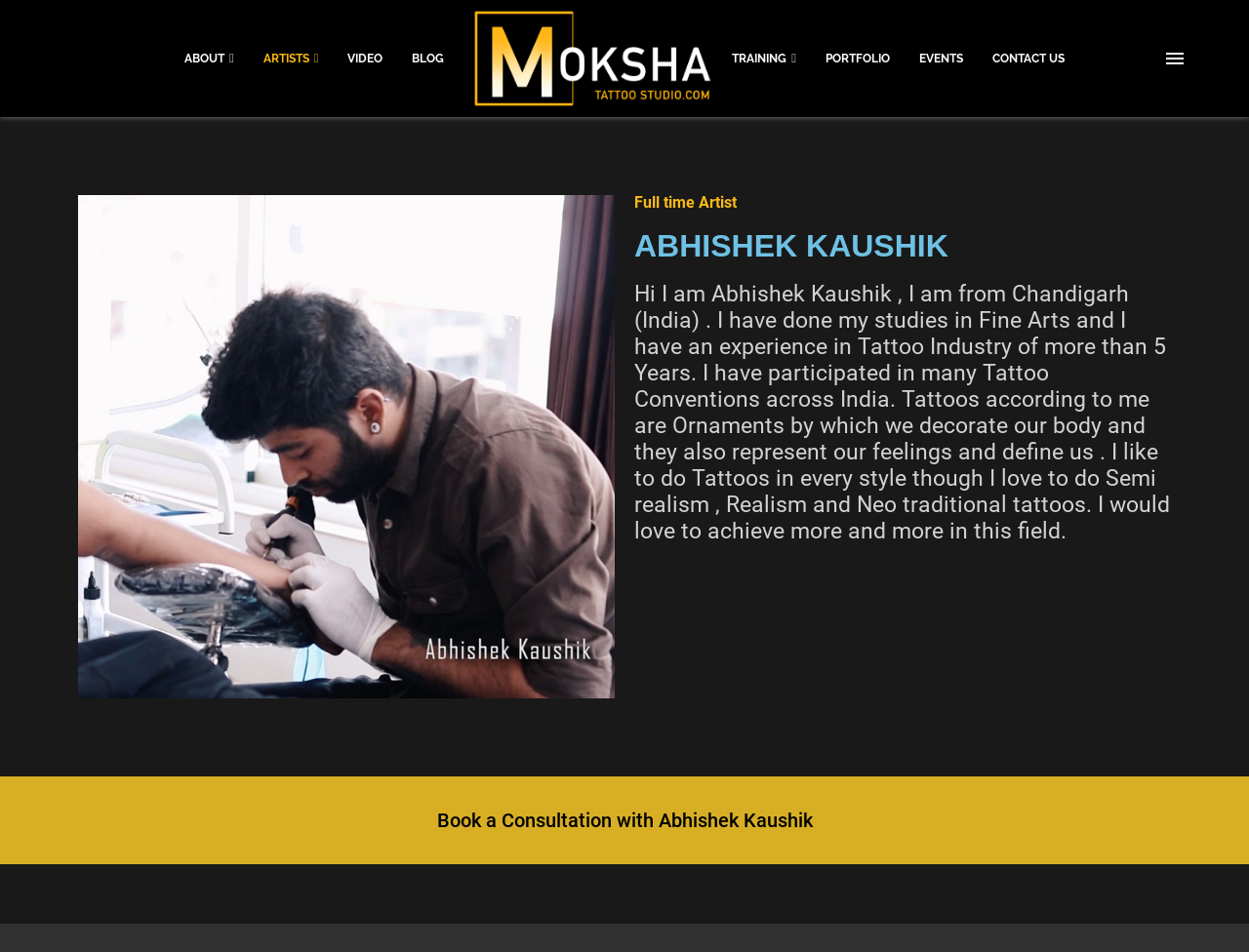Please identify the bounding box coordinates of the element's region that I should click in order to complete the following instruction: "Click on ABOUT". The bounding box coordinates consist of four float numbers between 0 and 1, i.e., [left, top, right, bottom].

[0.148, 0.054, 0.18, 0.069]